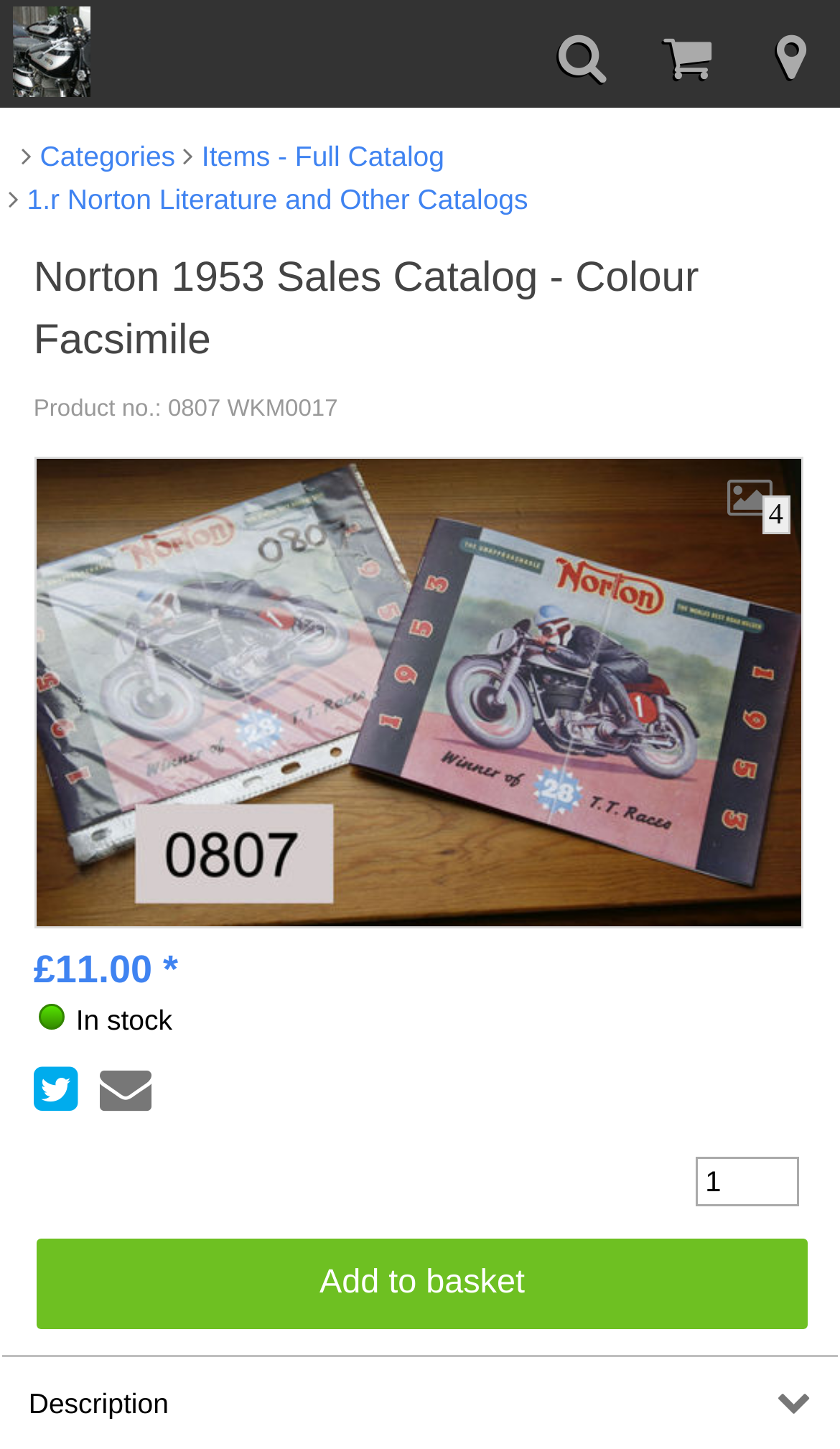Pinpoint the bounding box coordinates of the area that must be clicked to complete this instruction: "Visit the website's homepage".

[0.015, 0.0, 0.107, 0.068]